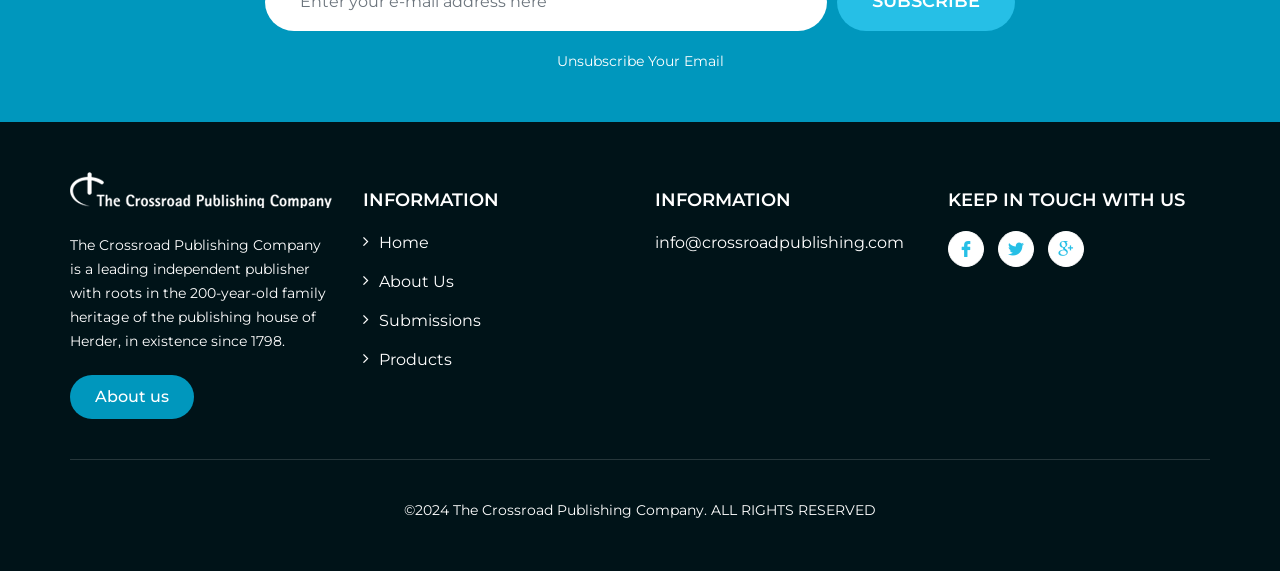Give a one-word or phrase response to the following question: What is the year of copyright?

2024